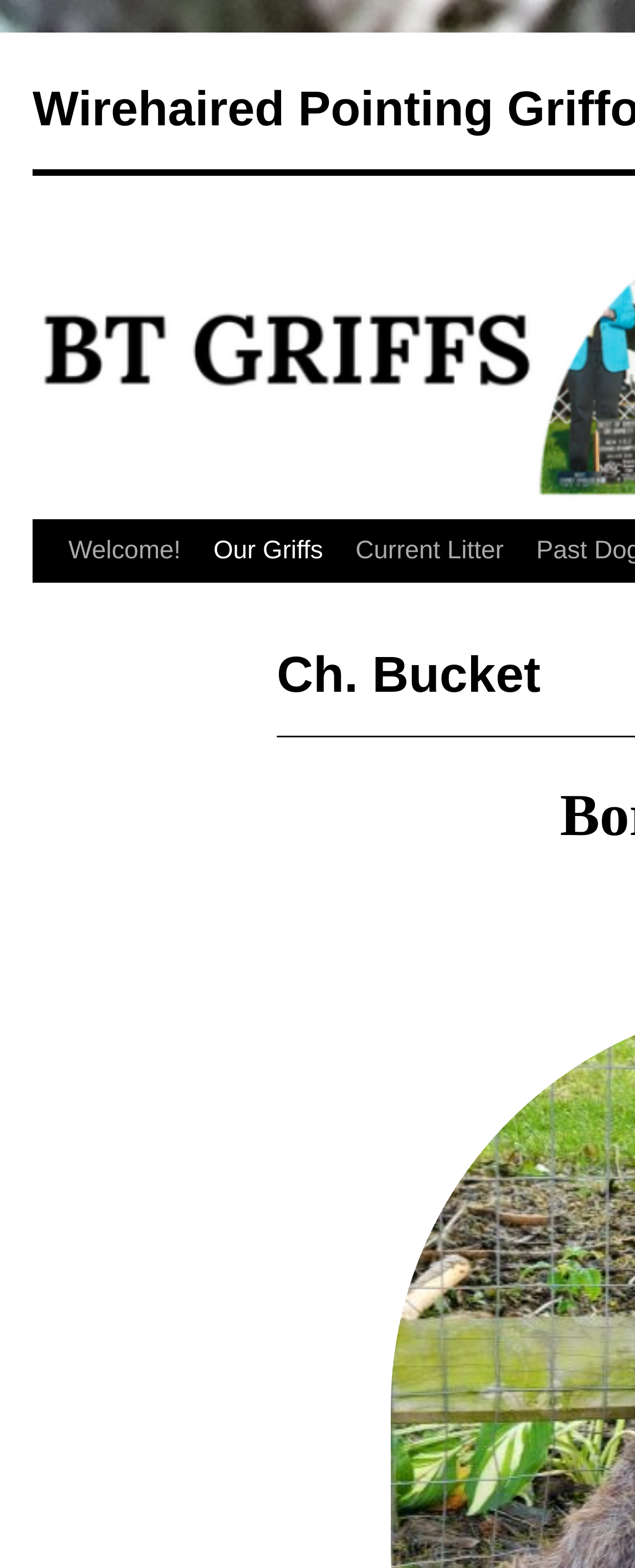Determine the bounding box for the UI element described here: "Our Griffs".

[0.281, 0.332, 0.476, 0.411]